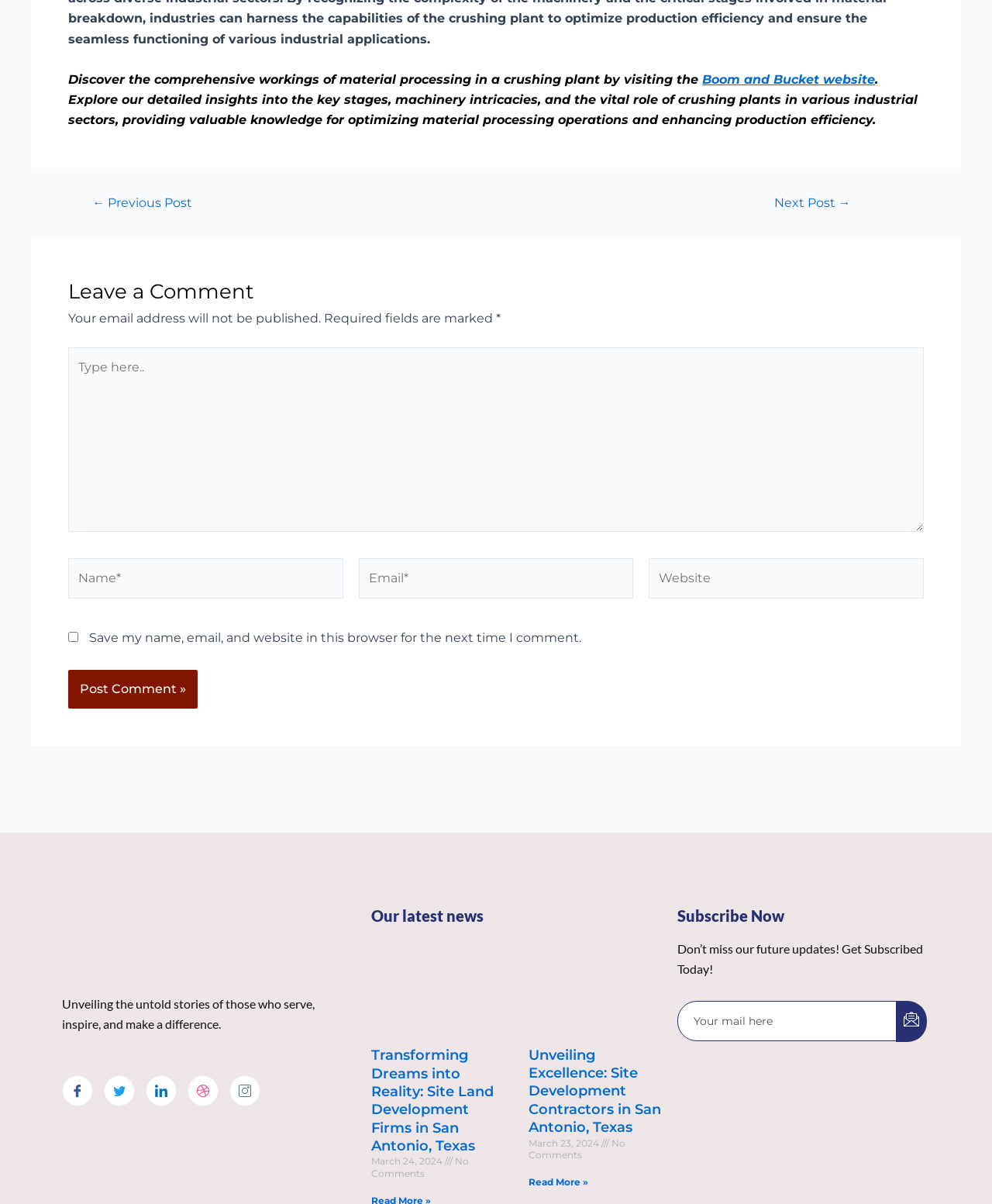Given the element description parent_node: Name* name="author" placeholder="Name*", identify the bounding box coordinates for the UI element on the webpage screenshot. The format should be (top-left x, top-left y, bottom-right x, bottom-right y), with values between 0 and 1.

[0.069, 0.463, 0.346, 0.497]